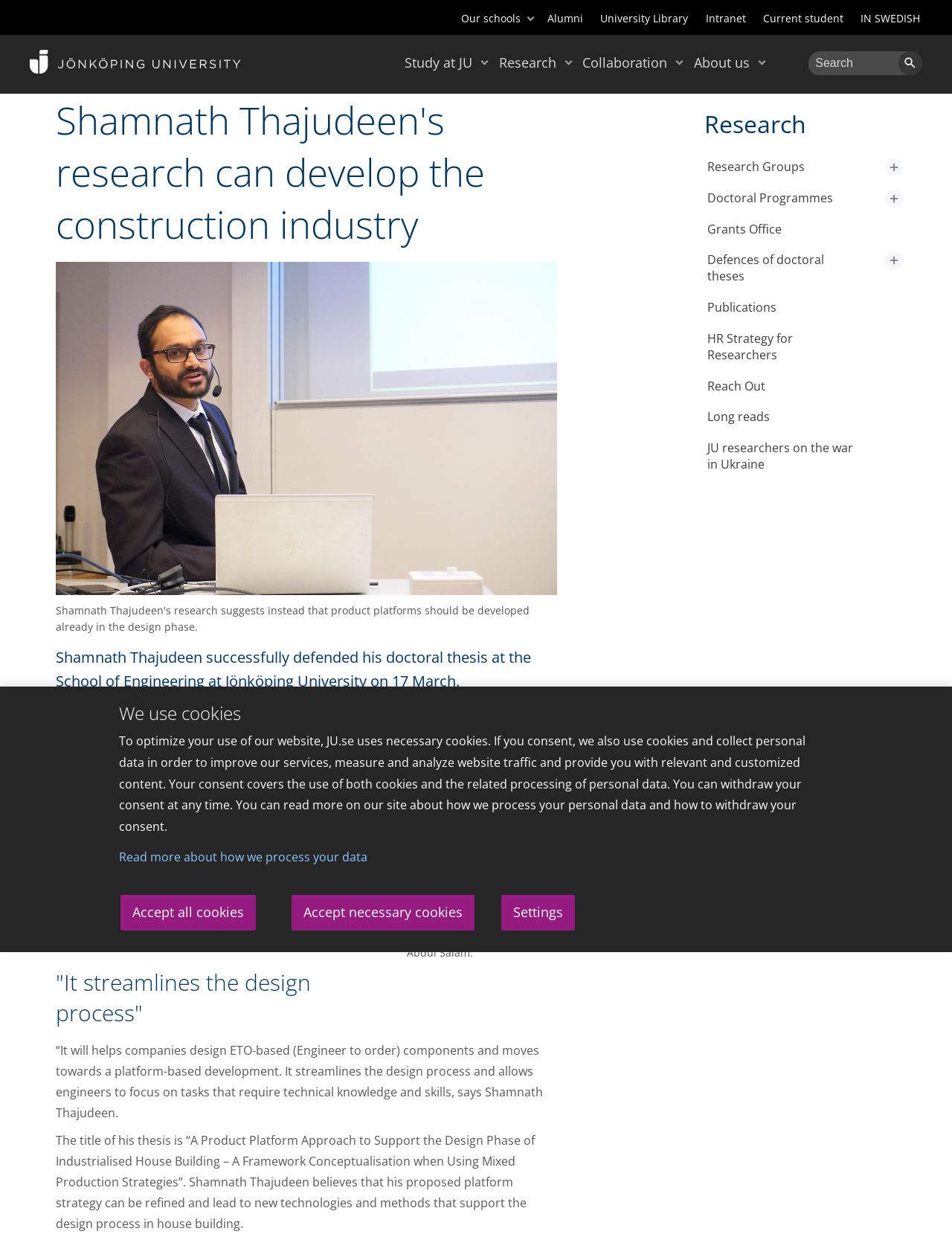Please find the bounding box for the UI element described by: "Accept all cookies".

[0.127, 0.723, 0.269, 0.752]